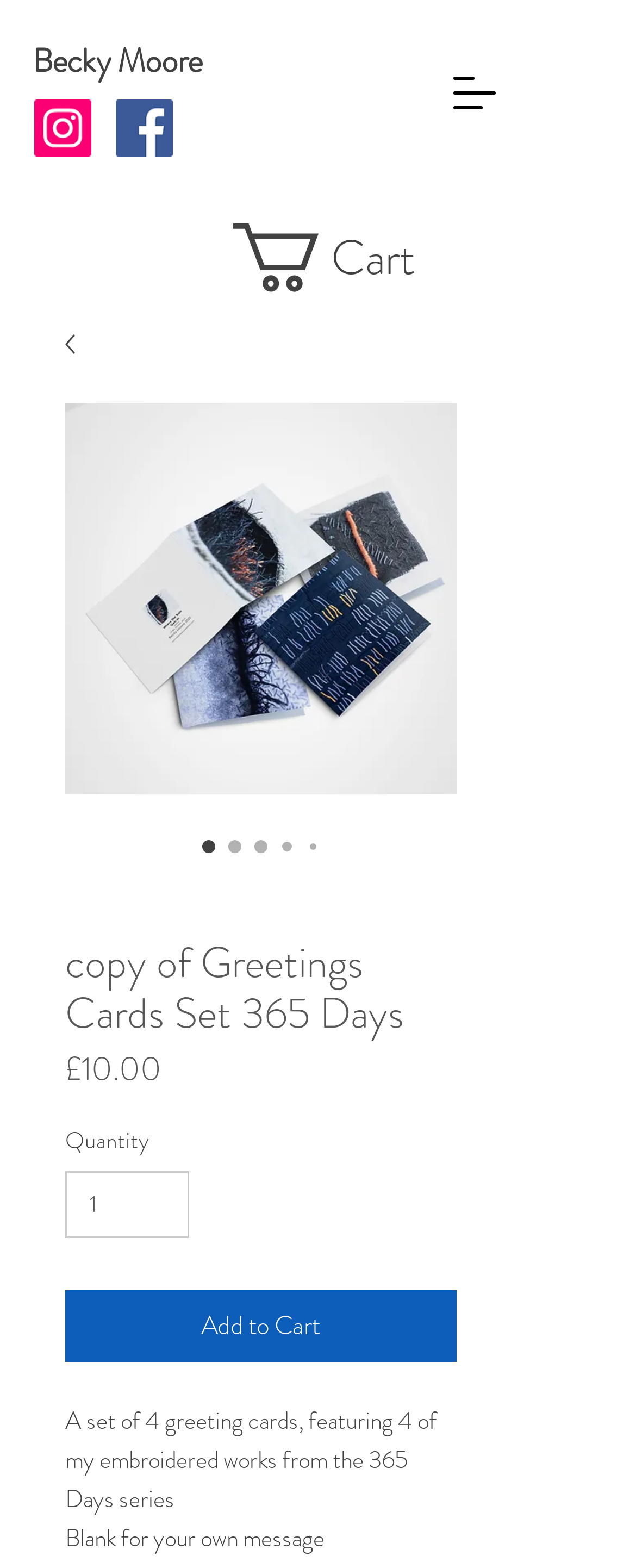Please analyze the image and provide a thorough answer to the question:
What is the size of each greeting card?

I found the size of each greeting card by reading the product description which states '14cm x 14cm'.